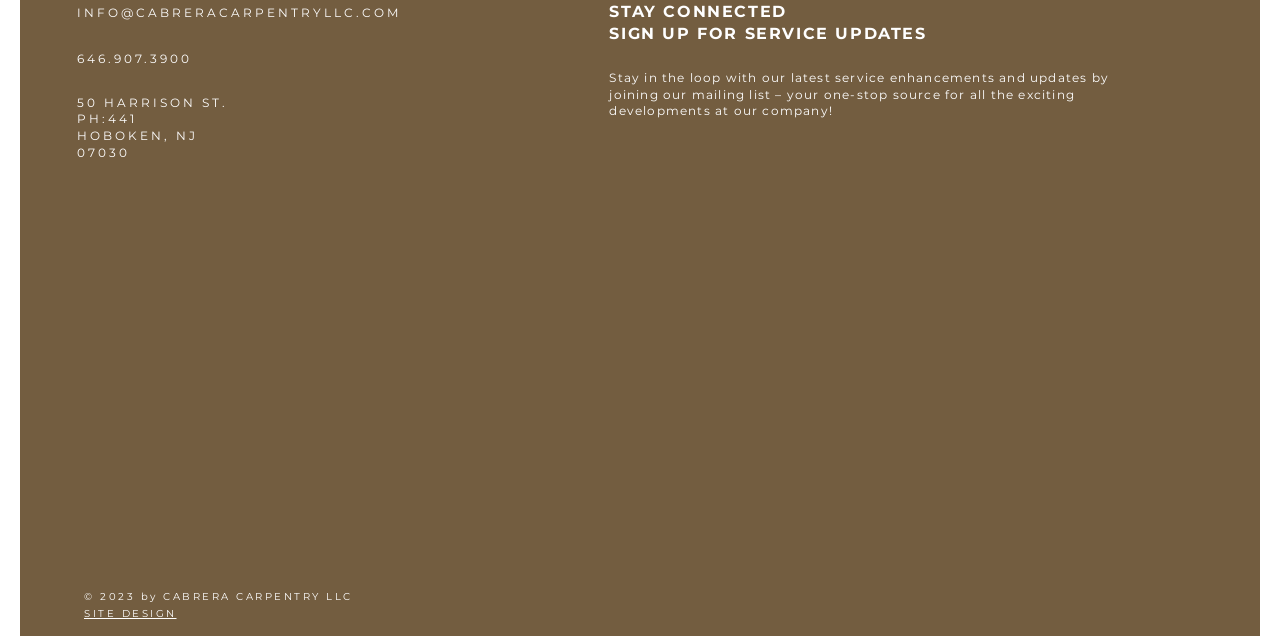What is the company's phone number?
Relying on the image, give a concise answer in one word or a brief phrase.

646.907.3900